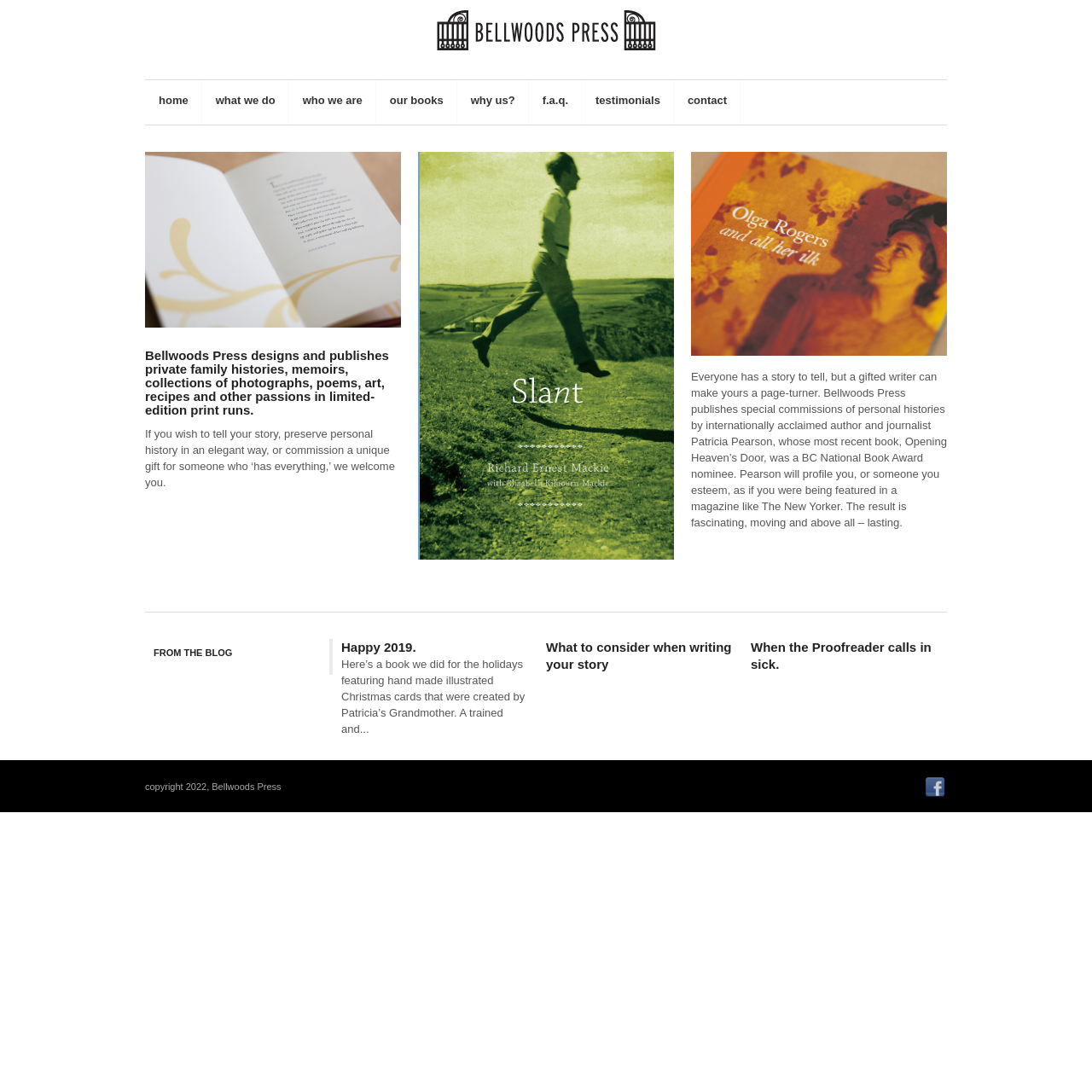Please specify the bounding box coordinates in the format (top-left x, top-left y, bottom-right x, bottom-right y), with values ranging from 0 to 1. Identify the bounding box for the UI component described as follows: alt="image"

[0.633, 0.316, 0.867, 0.328]